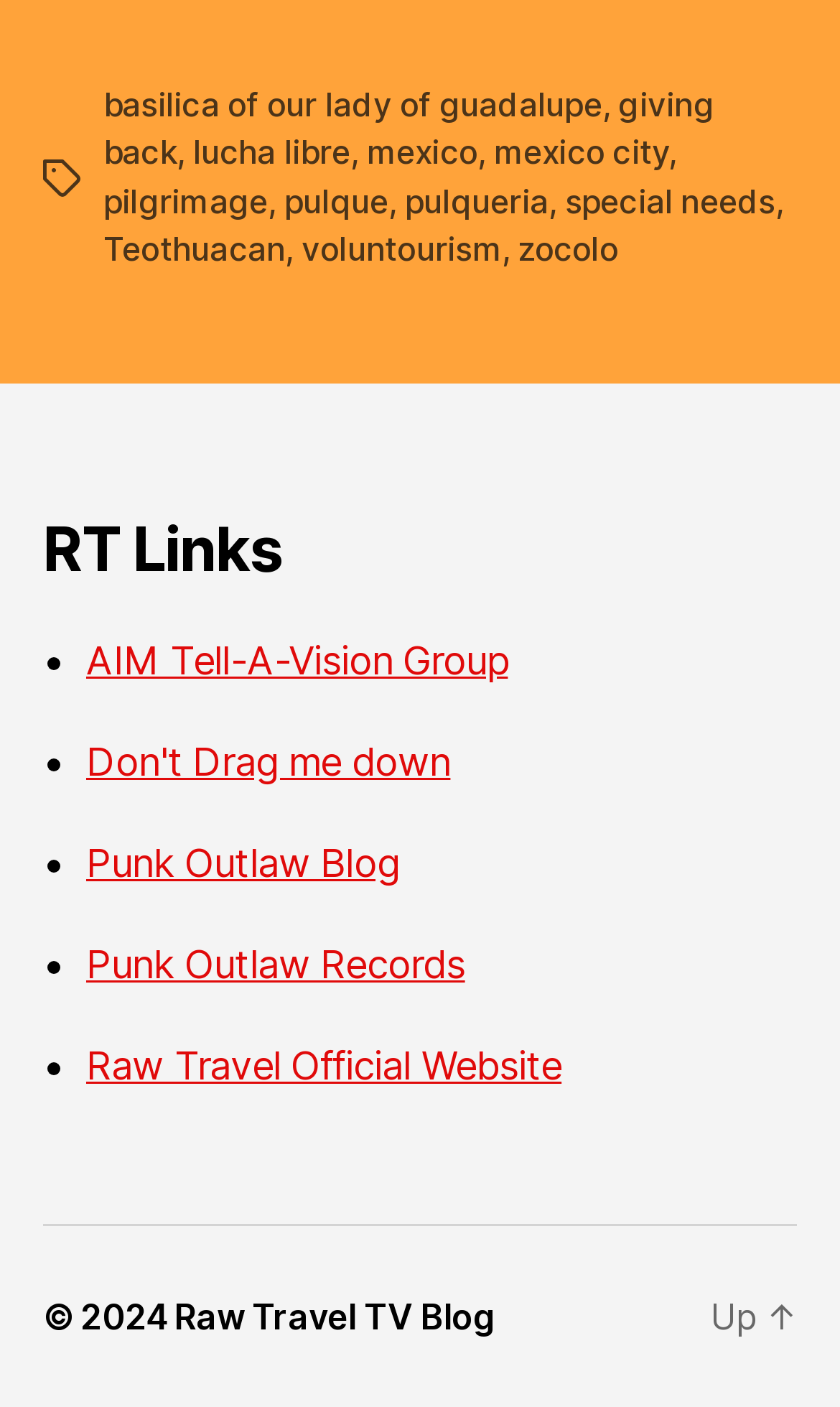Find the bounding box coordinates of the clickable area that will achieve the following instruction: "Click on the link to Basilica of Our Lady of Guadalupe".

[0.123, 0.059, 0.717, 0.088]